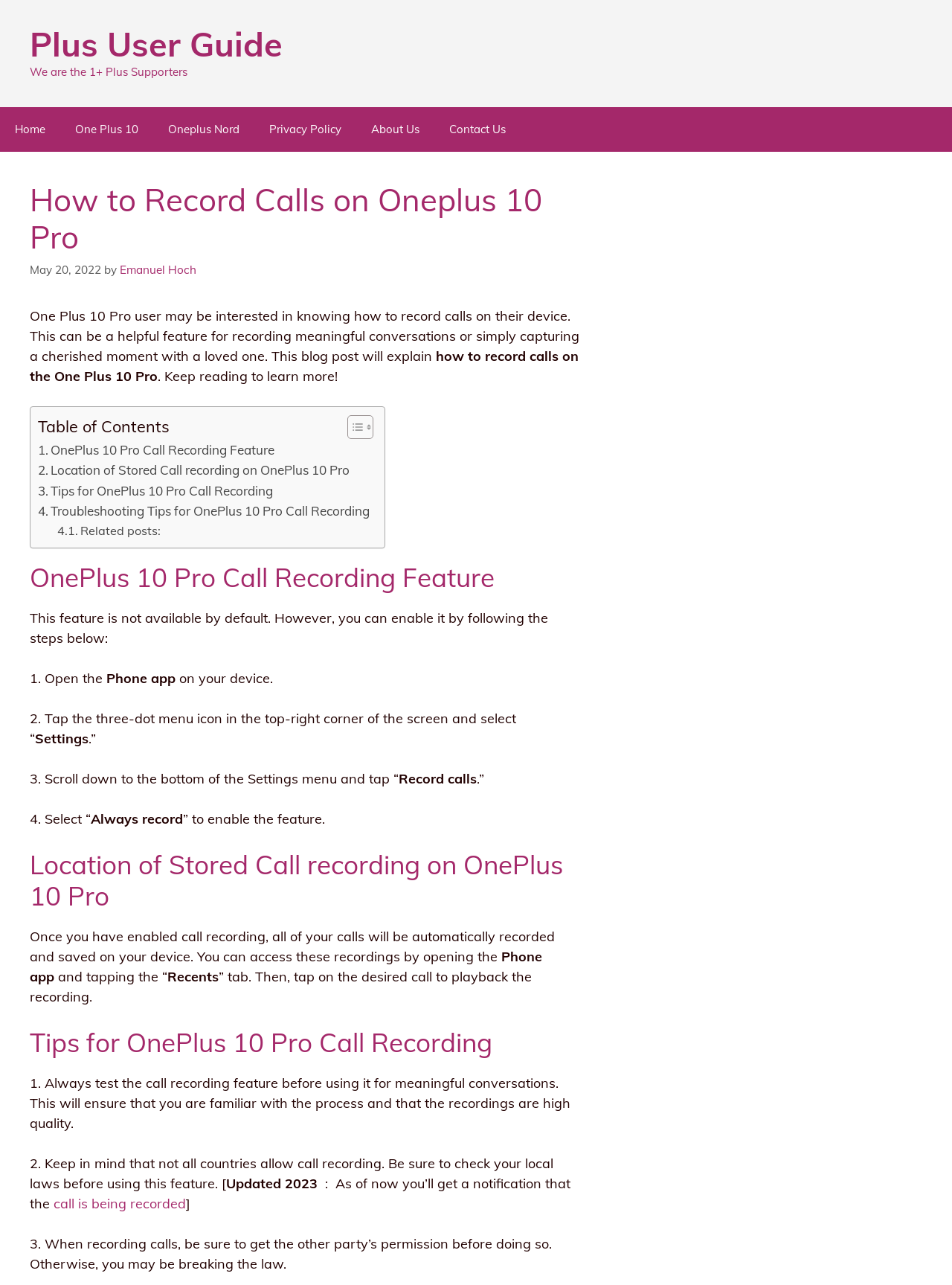Locate the bounding box coordinates of the element to click to perform the following action: 'Click on the 'Privacy Policy' link'. The coordinates should be given as four float values between 0 and 1, in the form of [left, top, right, bottom].

[0.267, 0.083, 0.374, 0.118]